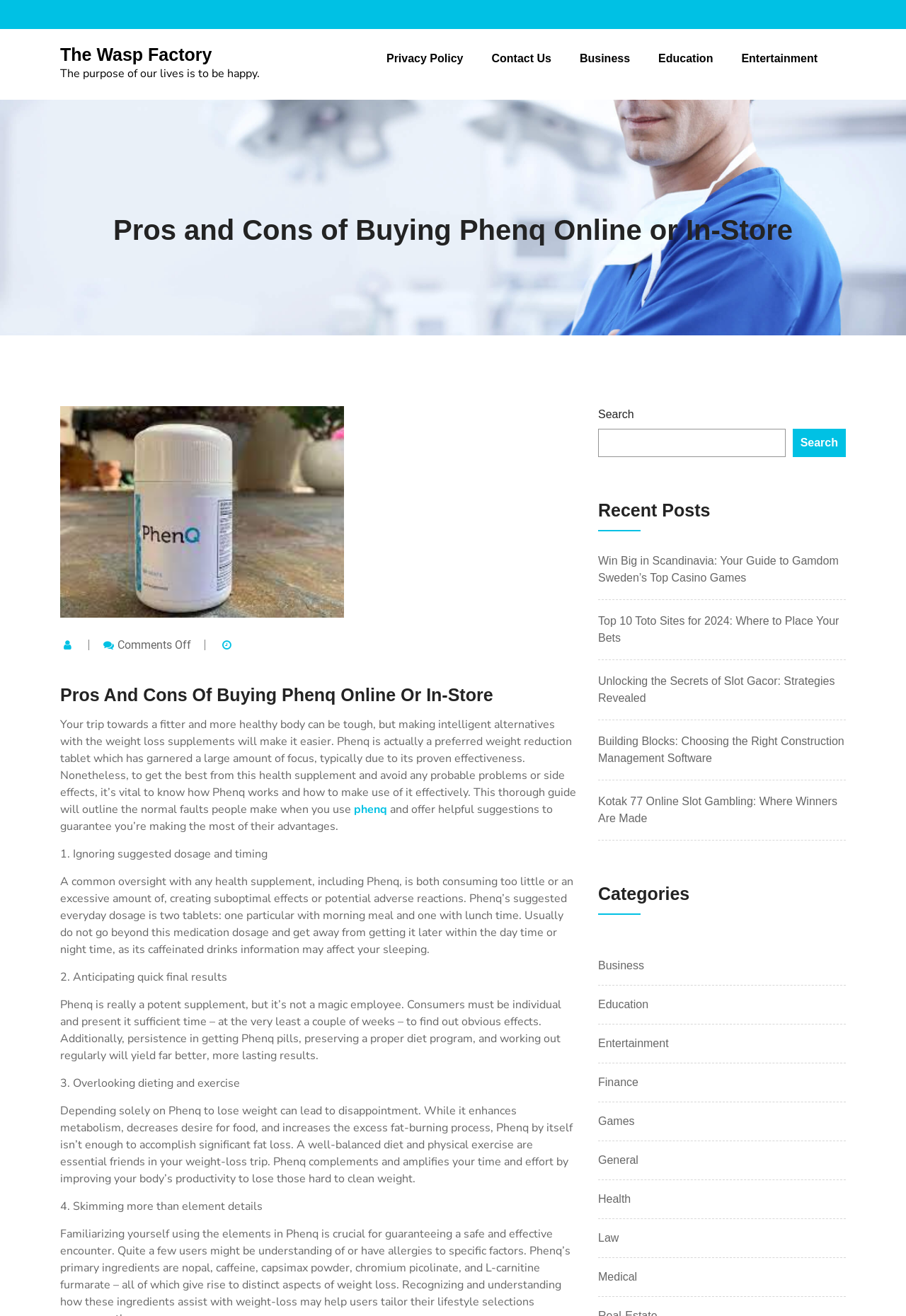Identify the bounding box coordinates of the clickable region to carry out the given instruction: "Explore the 'Recent Posts' section".

[0.66, 0.38, 0.934, 0.404]